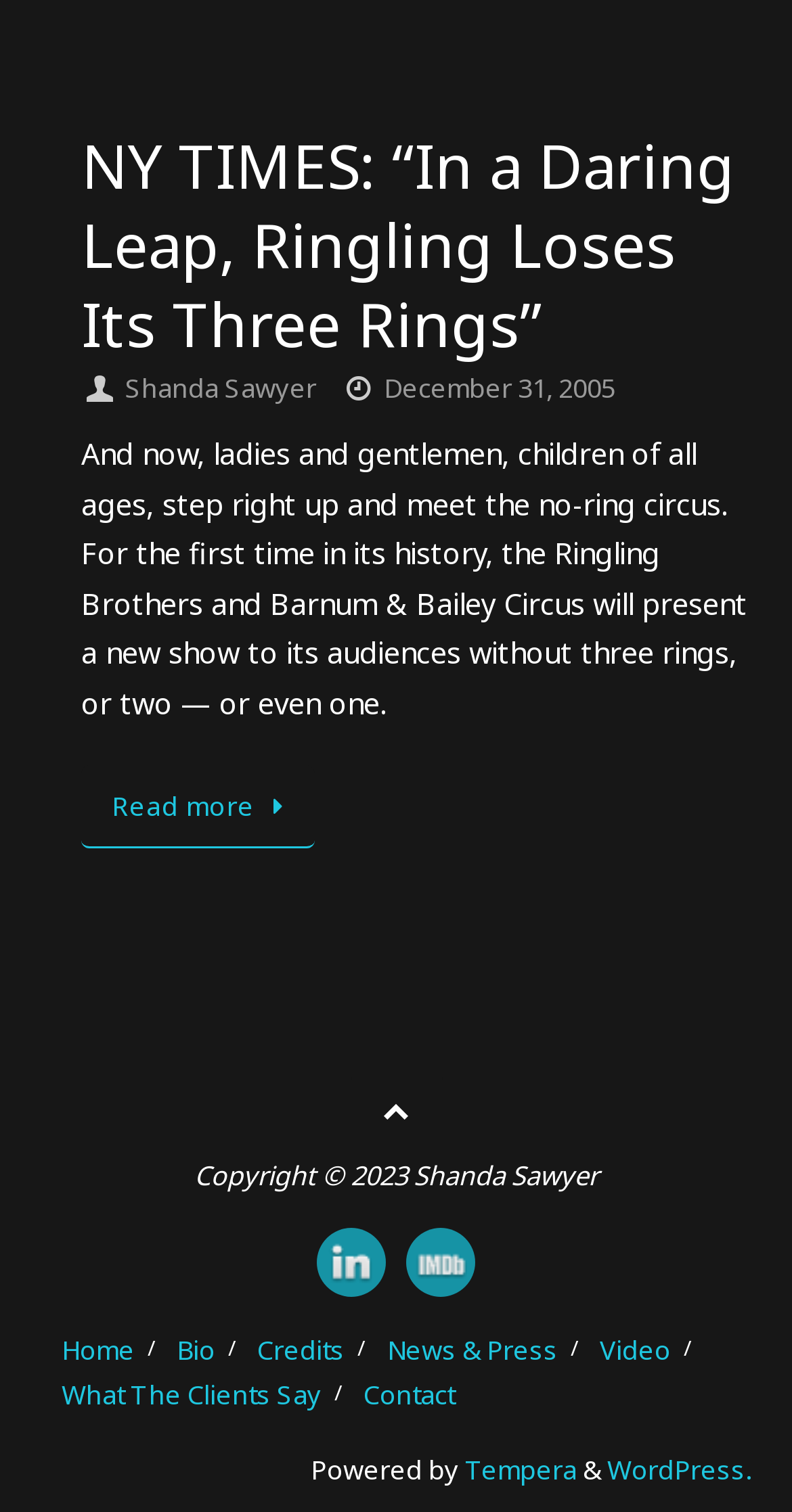Please specify the bounding box coordinates of the clickable region necessary for completing the following instruction: "Contact Shanda Sawyer". The coordinates must consist of four float numbers between 0 and 1, i.e., [left, top, right, bottom].

[0.459, 0.911, 0.575, 0.935]